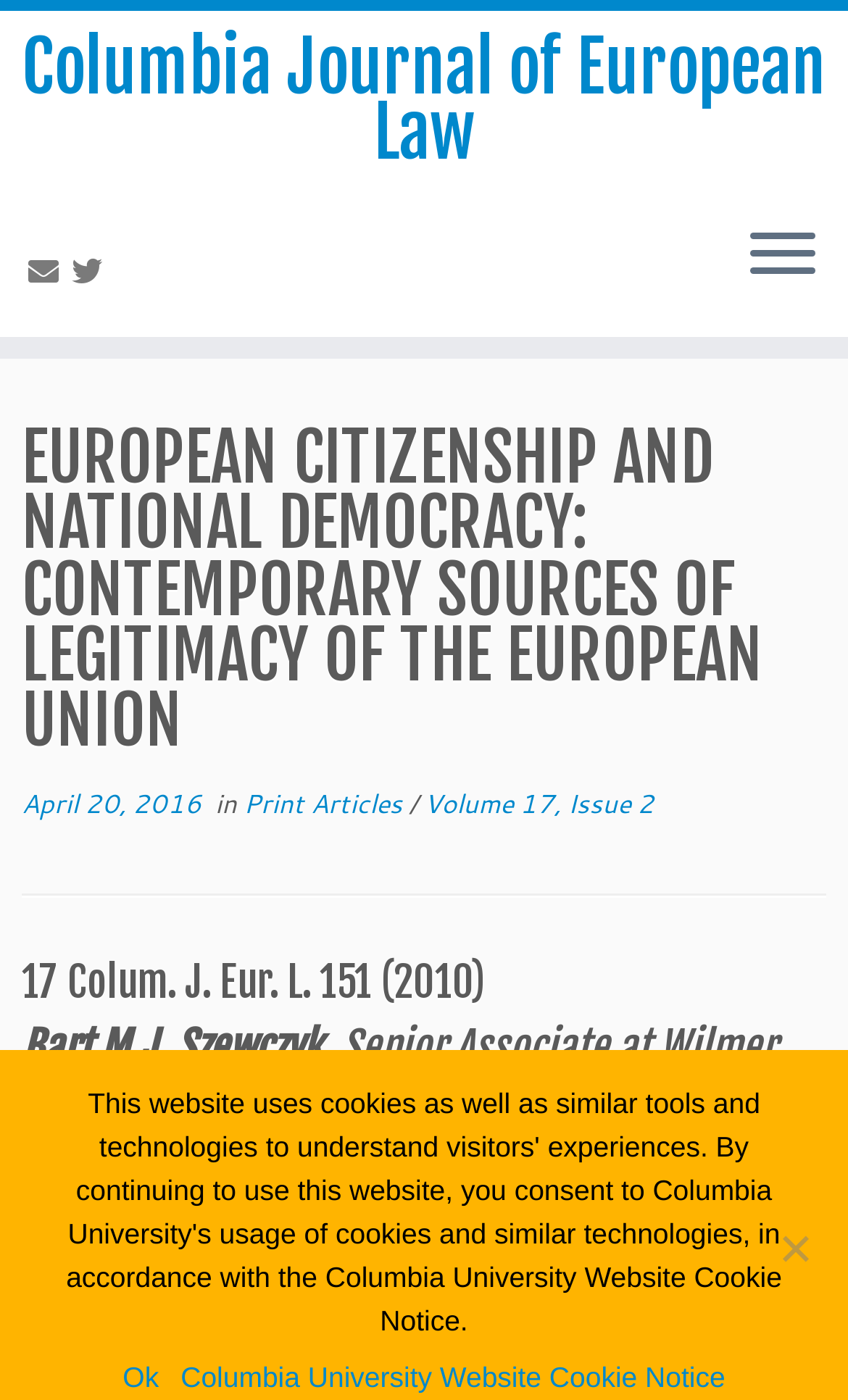Can you find the bounding box coordinates for the element that needs to be clicked to execute this instruction: "View the article published on April 20, 2016"? The coordinates should be given as four float numbers between 0 and 1, i.e., [left, top, right, bottom].

[0.026, 0.56, 0.238, 0.587]